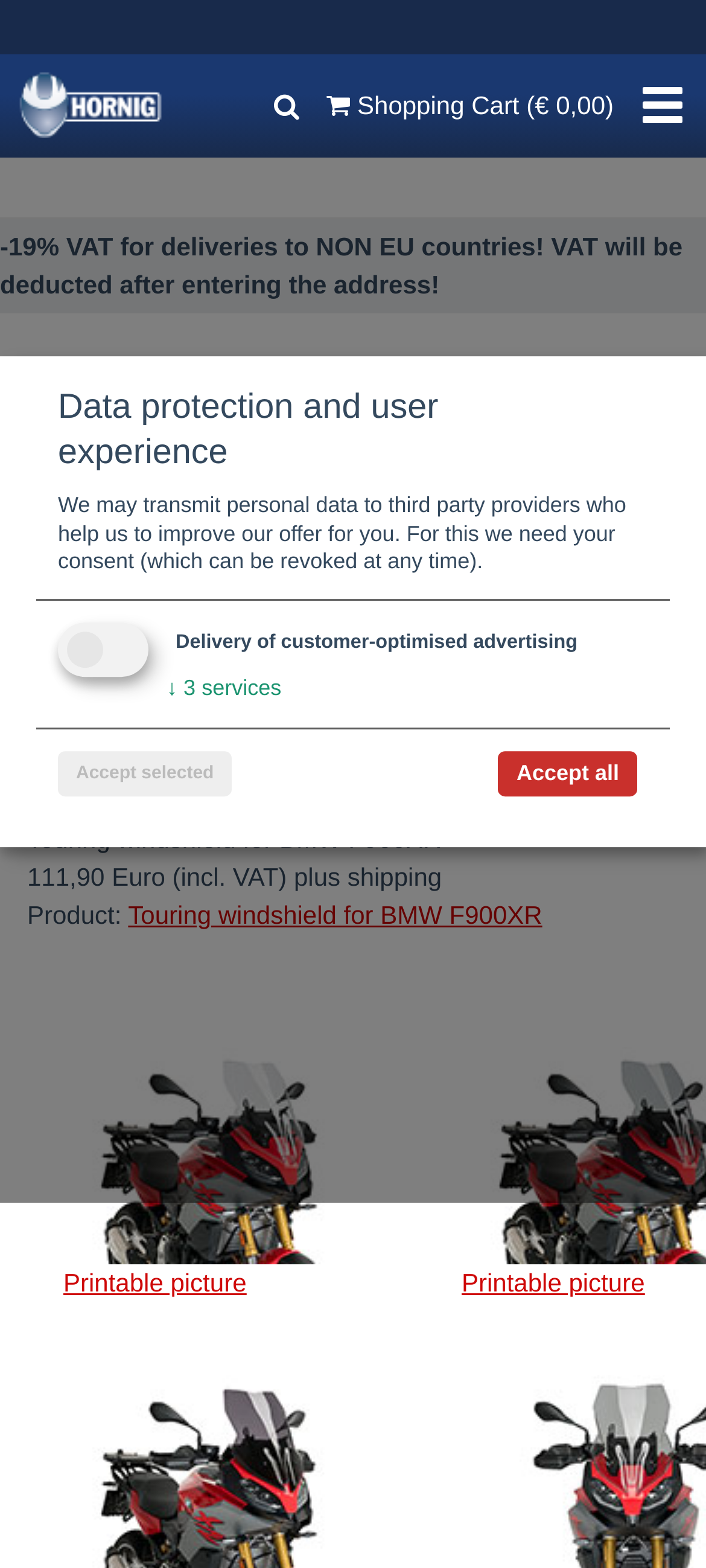Locate the UI element that matches the description Touring windshield for BMW F900XR in the webpage screenshot. Return the bounding box coordinates in the format (top-left x, top-left y, bottom-right x, bottom-right y), with values ranging from 0 to 1.

[0.181, 0.574, 0.768, 0.593]